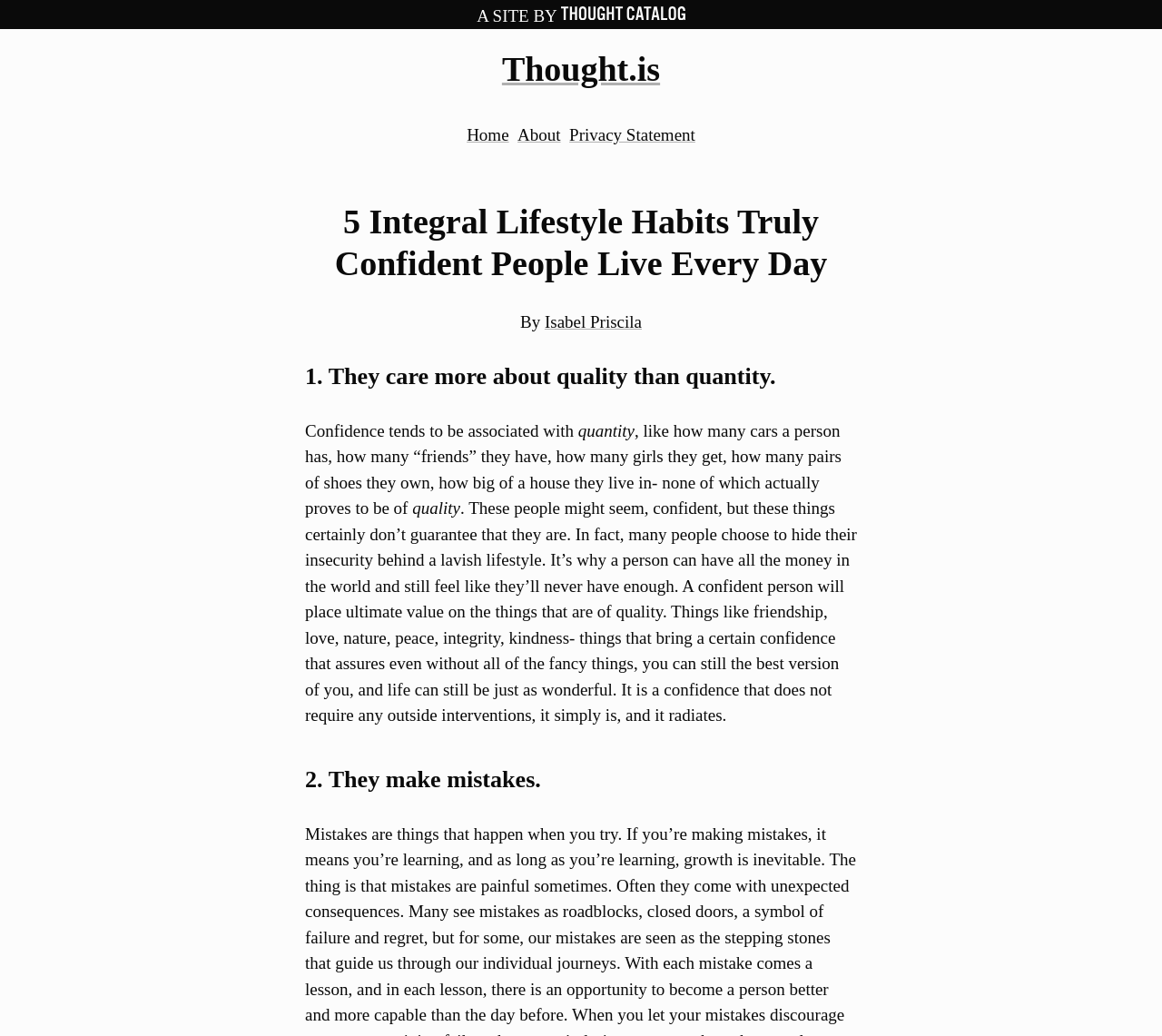Given the element description: "Privacy Statement", predict the bounding box coordinates of this UI element. The coordinates must be four float numbers between 0 and 1, given as [left, top, right, bottom].

[0.49, 0.121, 0.598, 0.139]